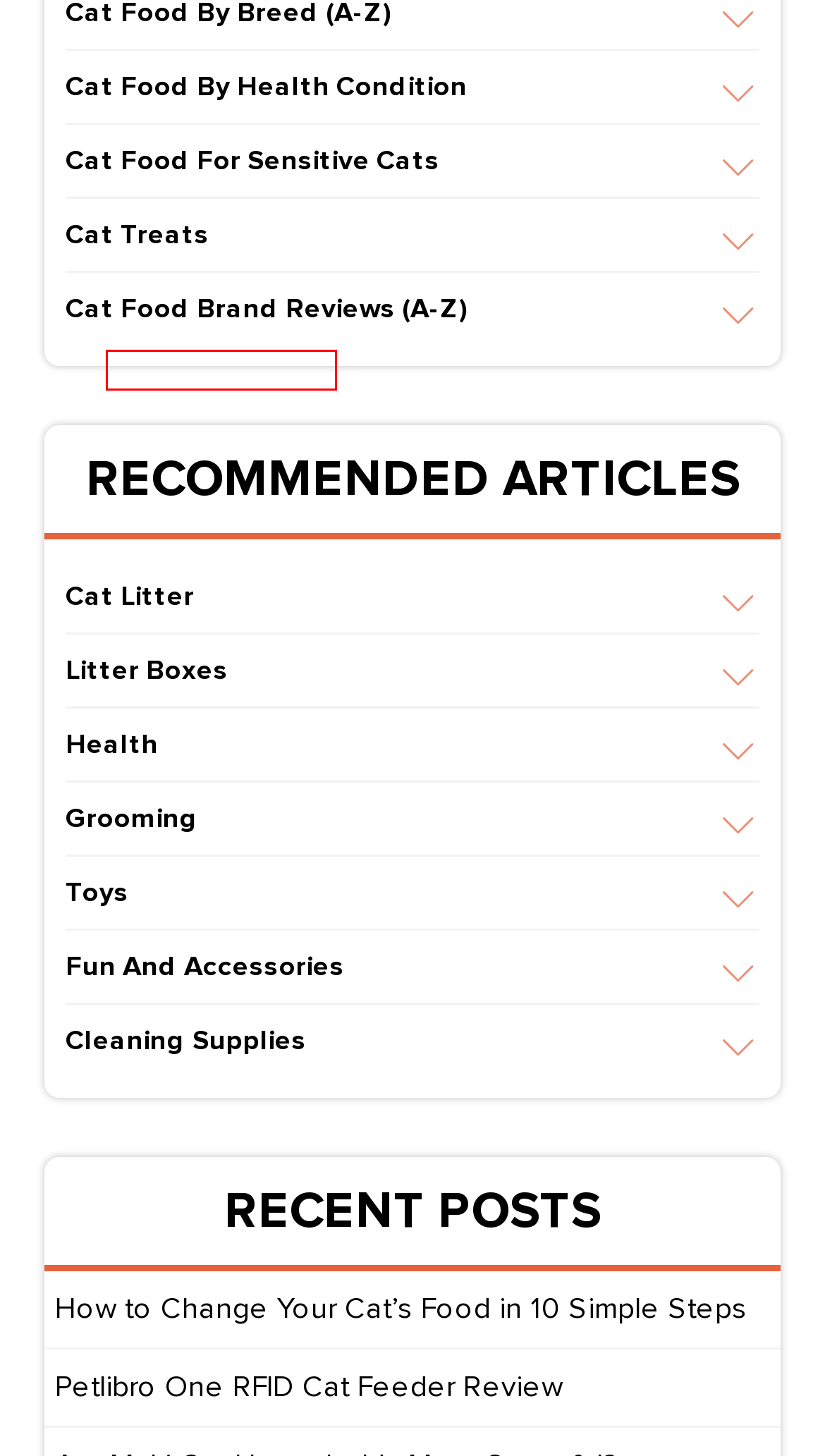Given a screenshot of a webpage featuring a red bounding box, identify the best matching webpage description for the new page after the element within the red box is clicked. Here are the options:
A. Best Air Purifier for Cat Litter Dust In 2024
B. 12 Best Cat Carriers In 2024: Unbiased Review - Cats.com
C. The 5 Best Hairball Remedies For Cats In 2024 - Cats.com
D. The Best Cat Food To Stop Vomiting In 2024 | Cats.com
E. The 9 Best Cat Foods for Sensitive Stomachs In 2024: Reviews & Ratings
F. Petlibro One RFID Cat Feeder Review - Cats.com
G. The 5 Best Vacuum Cleaners for Pet Hair 2024: Cats.com
H. Best Cat Litter Box Furniture & Enclosures in 2024

D